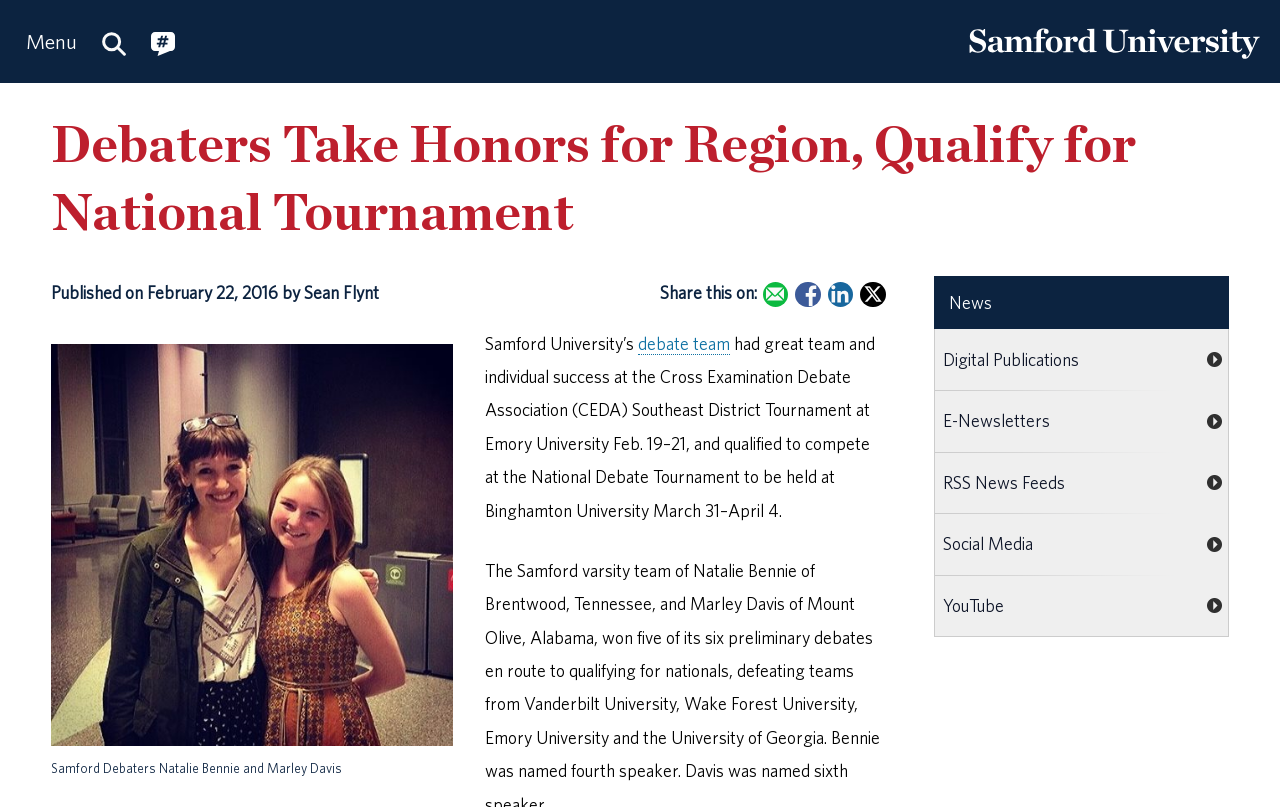Answer with a single word or phrase: 
What is the name of the university?

Samford University